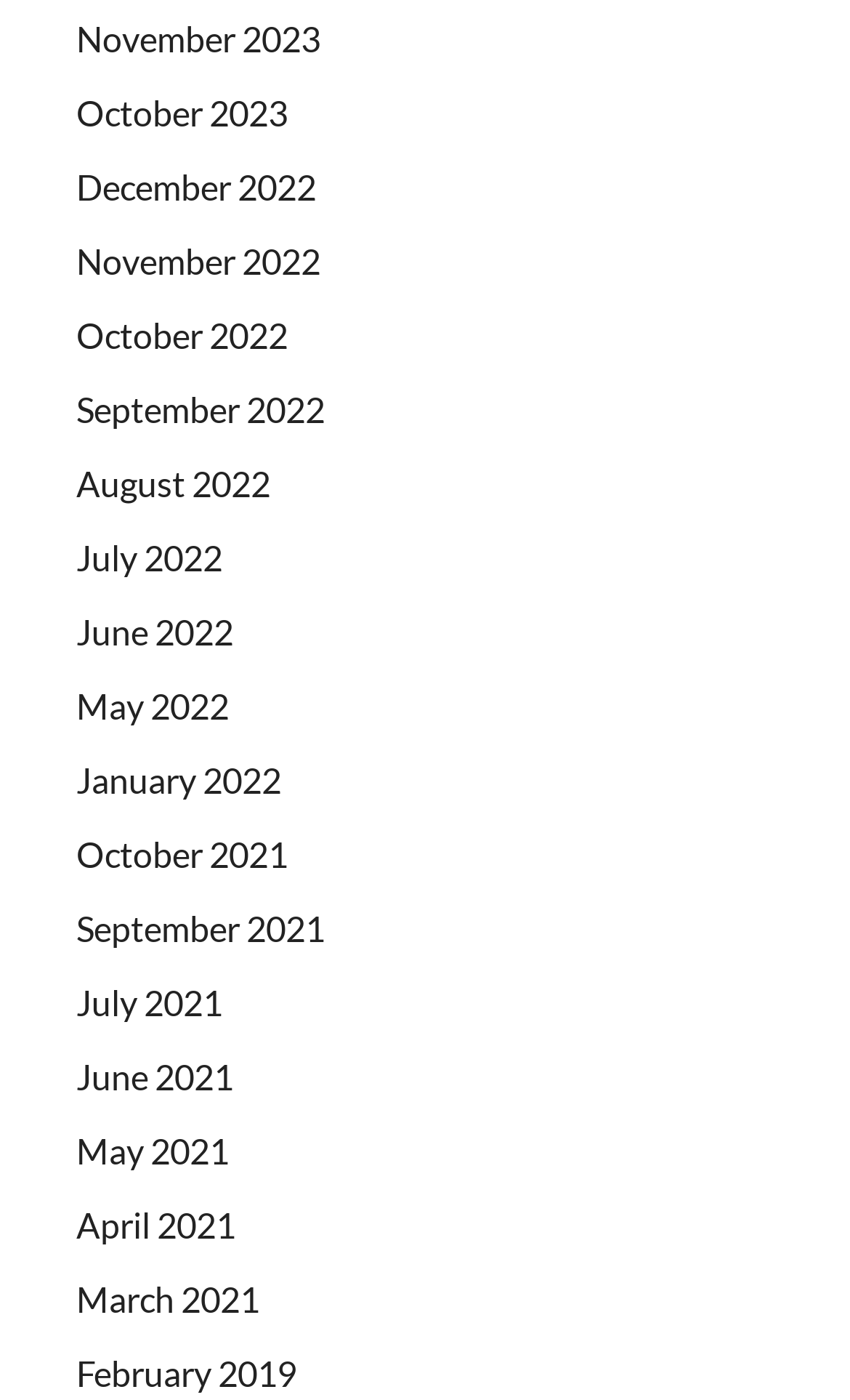Provide the bounding box coordinates of the UI element this sentence describes: "February 2019".

[0.09, 0.966, 0.349, 0.996]